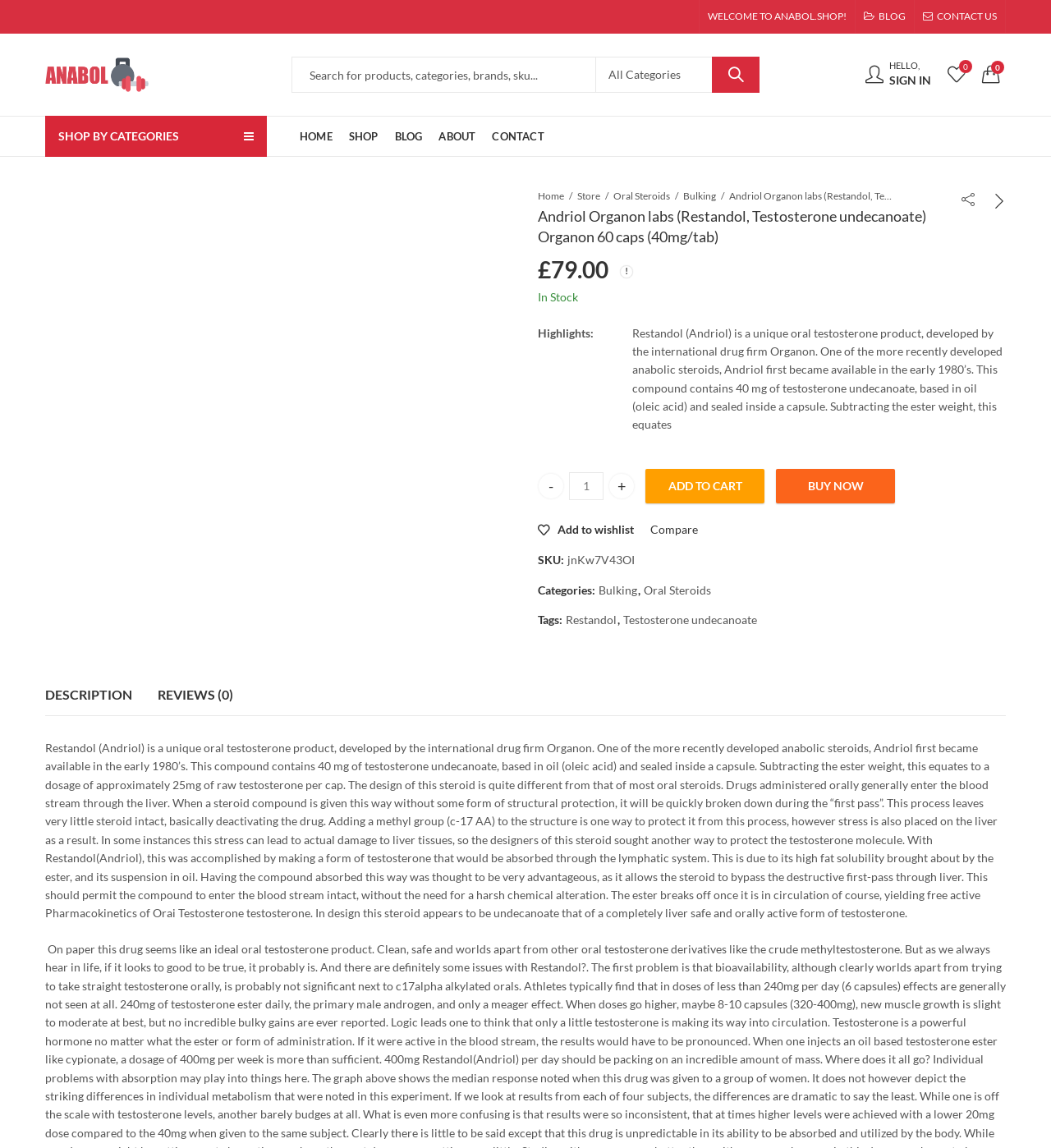Identify the bounding box for the element characterized by the following description: "Home".

[0.277, 0.101, 0.324, 0.137]